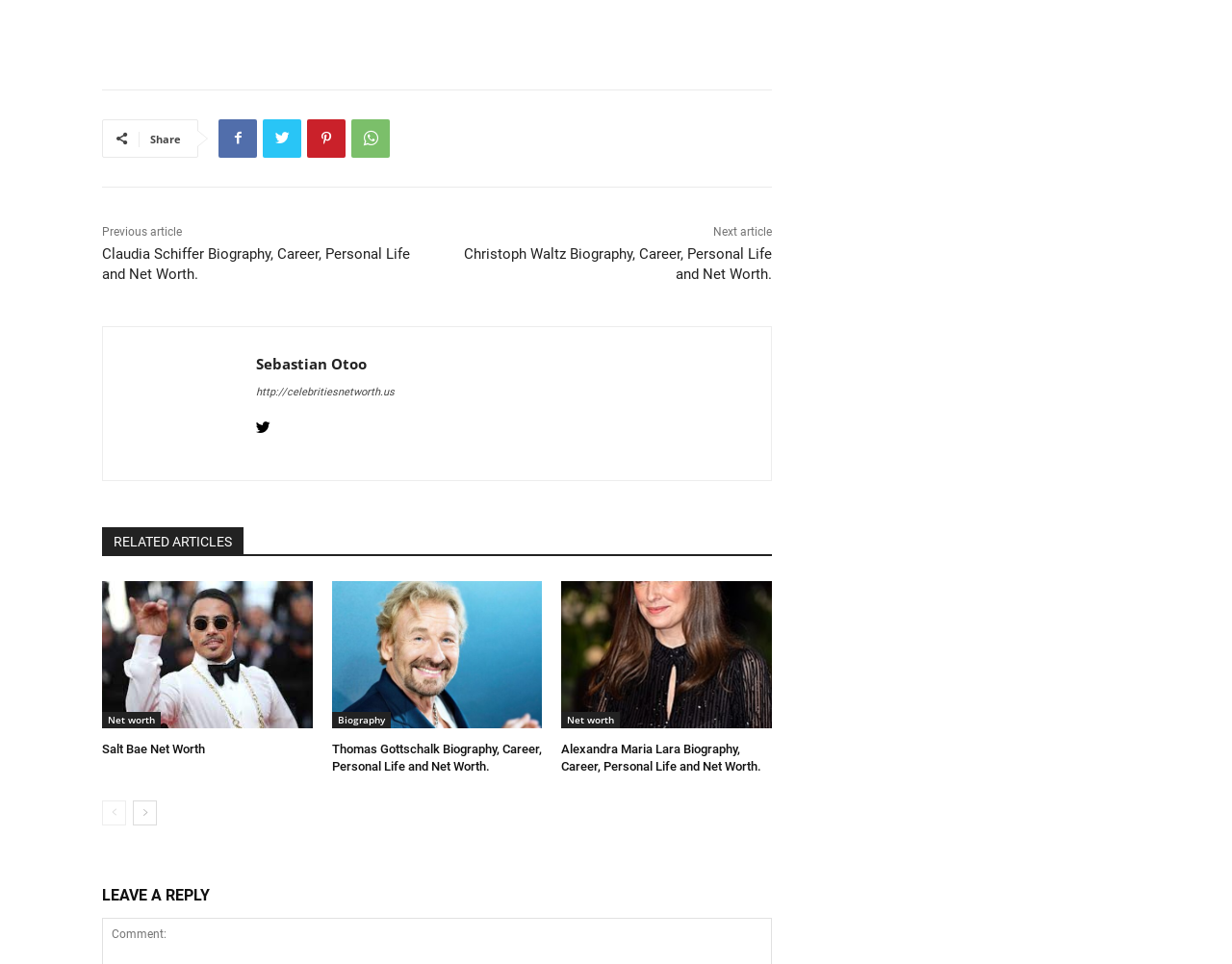Identify the bounding box coordinates for the element you need to click to achieve the following task: "View Sebastian Otoo's profile". Provide the bounding box coordinates as four float numbers between 0 and 1, in the form [left, top, right, bottom].

[0.1, 0.36, 0.191, 0.477]